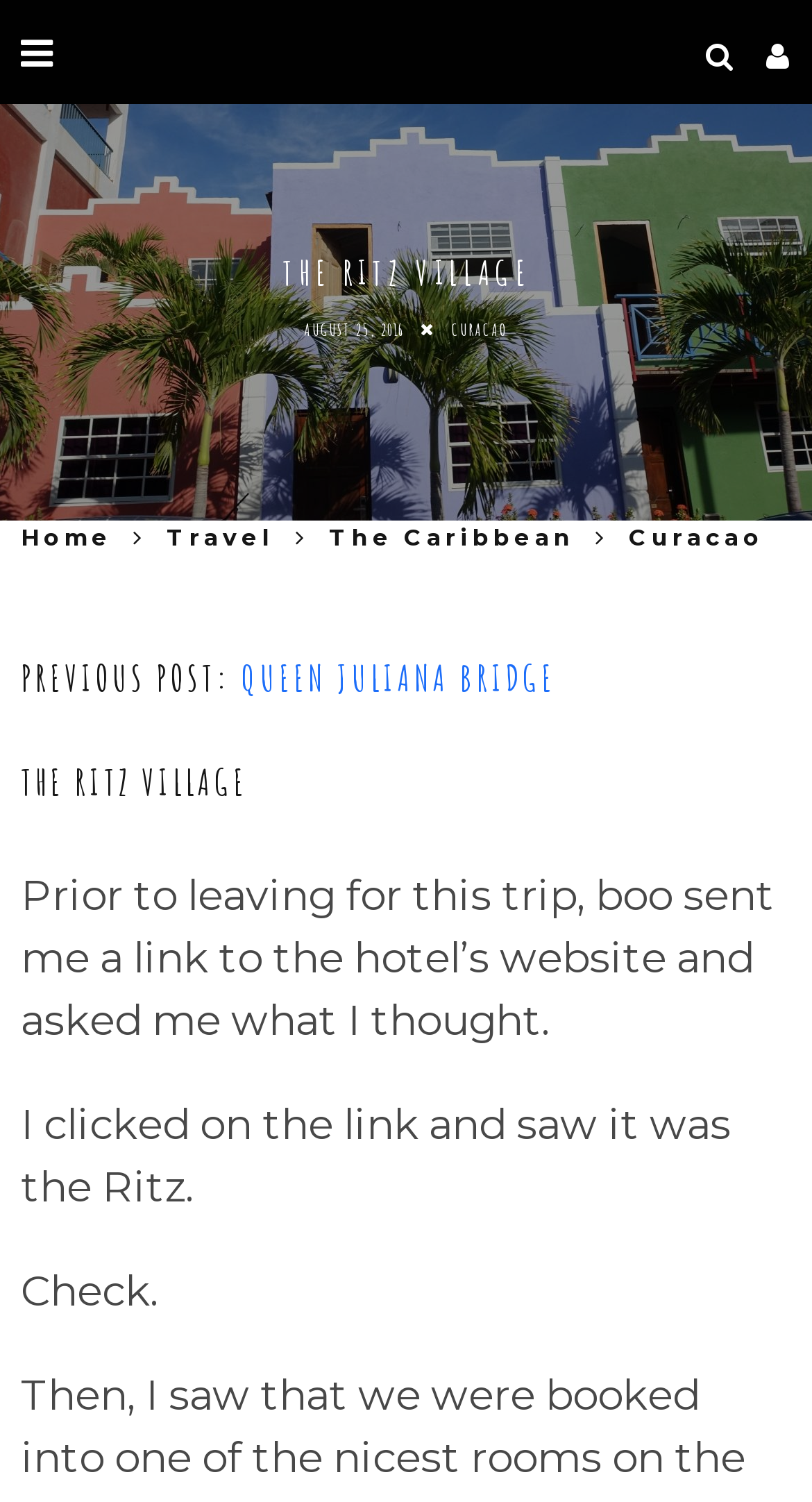Could you identify the text that serves as the heading for this webpage?

THE RITZ VILLAGE